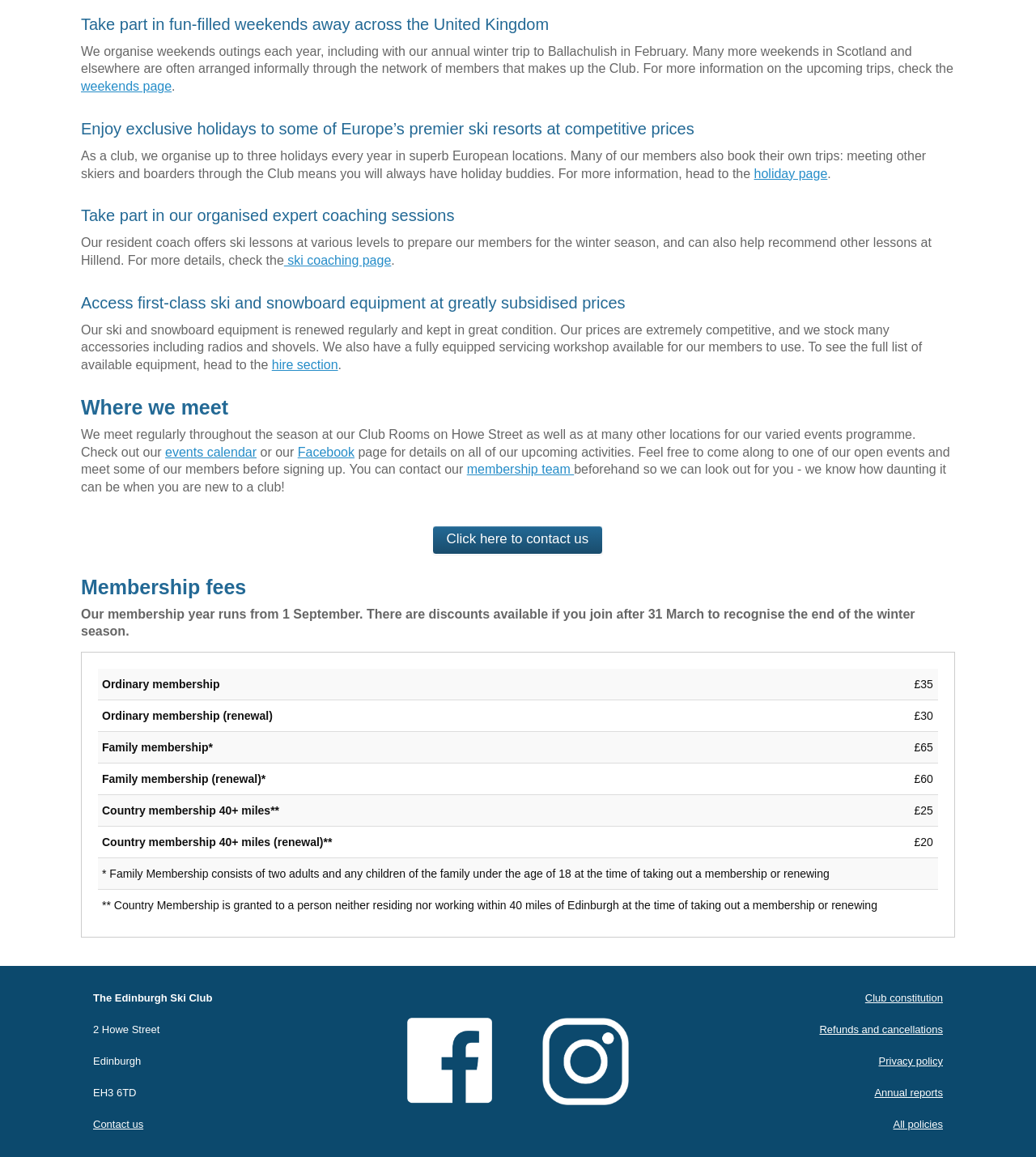Answer briefly with one word or phrase:
Where do members meet?

Club Rooms